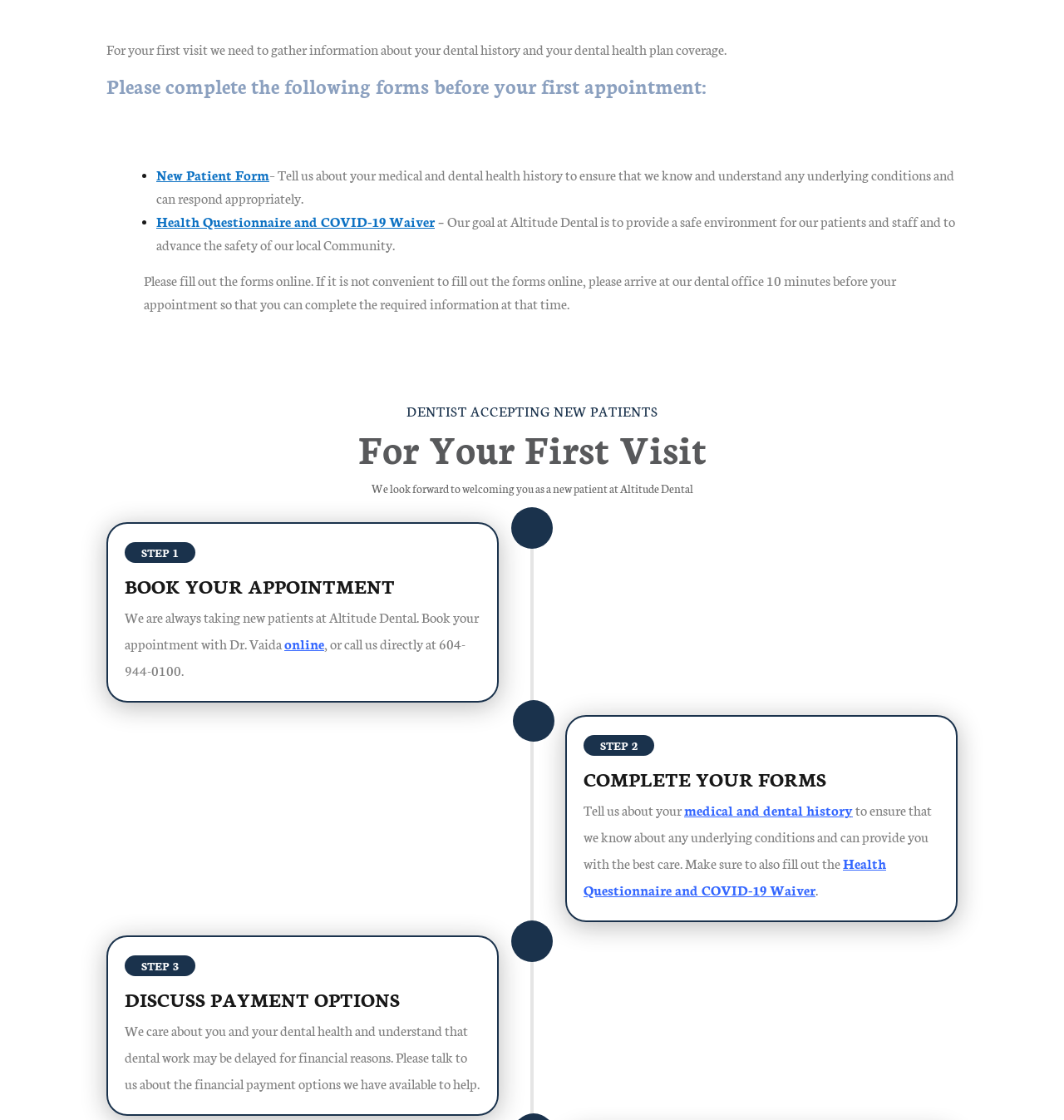How can you book an appointment with Dr. Vaida?
From the image, respond with a single word or phrase.

Online or call 604-944-0100